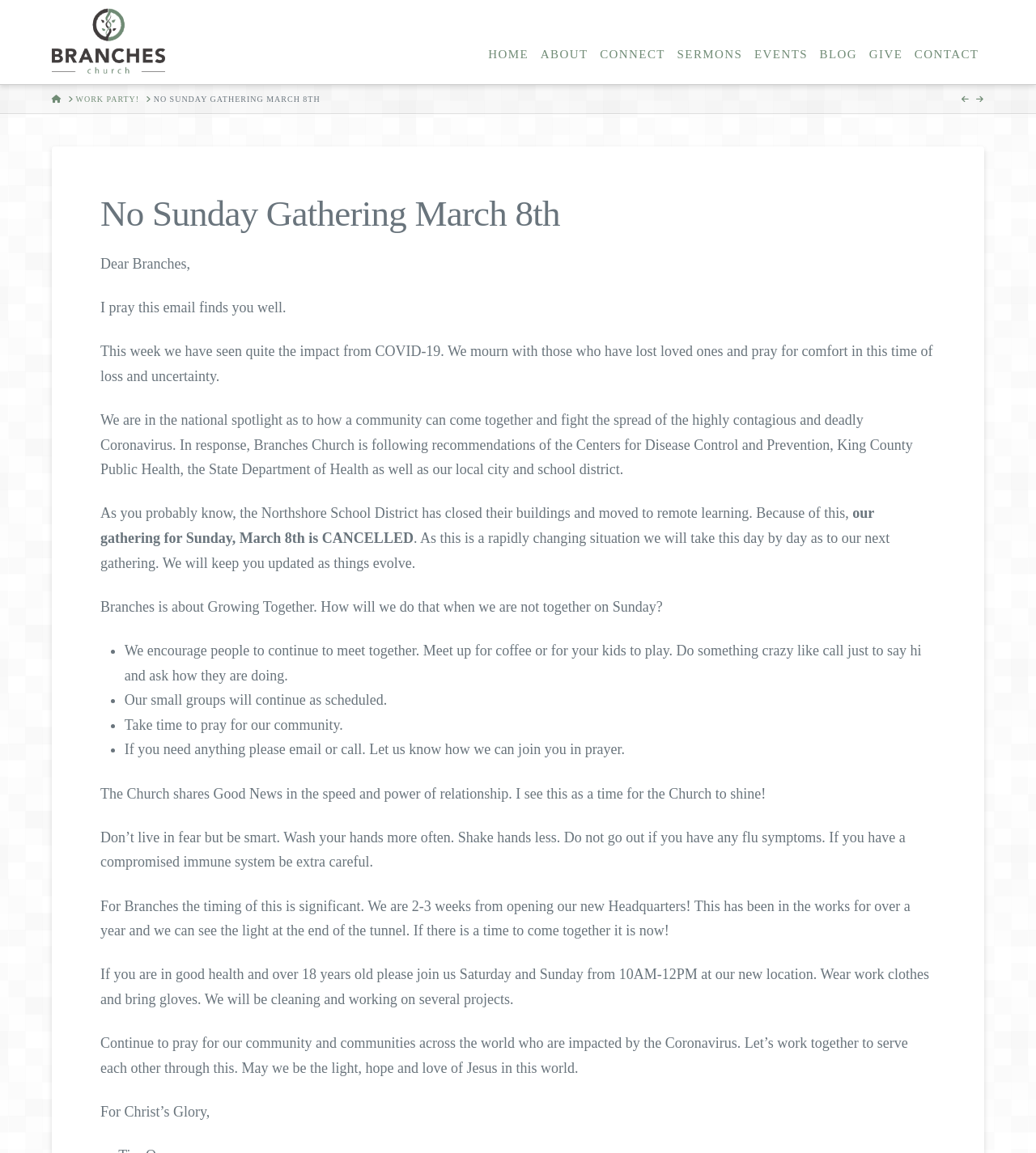Locate the bounding box of the user interface element based on this description: "USA.gov".

None